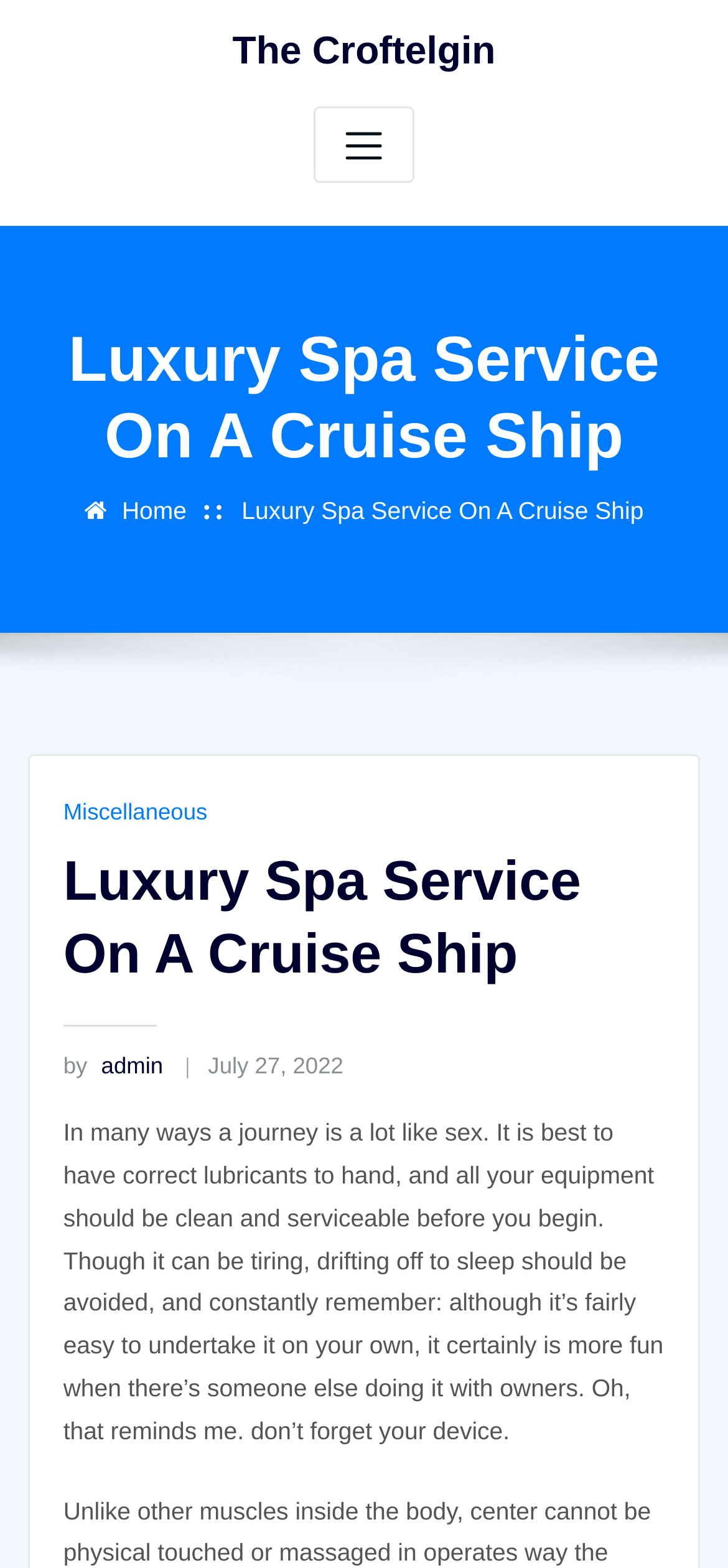Answer the following query with a single word or phrase:
What is the date mentioned in the article?

July 27, 2022